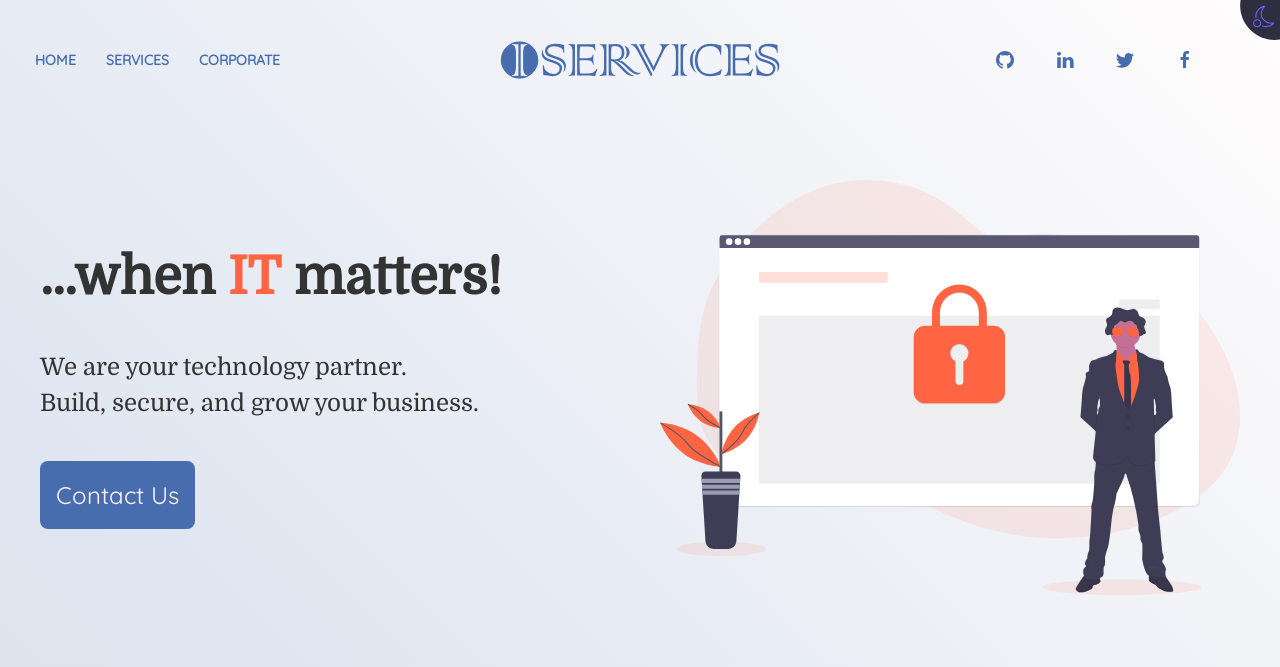Determine the bounding box coordinates of the region that needs to be clicked to achieve the task: "visit corporate page".

[0.144, 0.0, 0.23, 0.18]